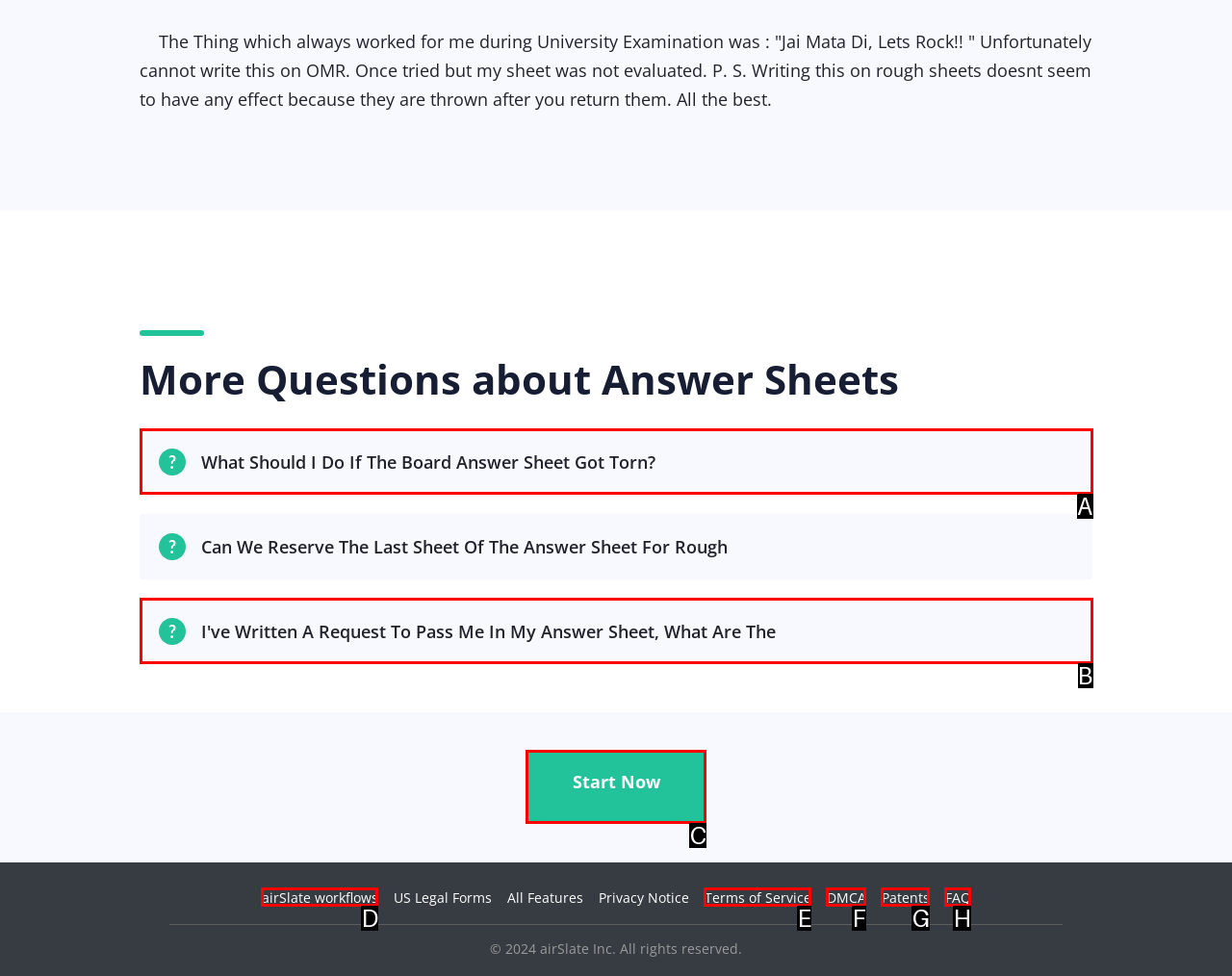Which option best describes: Start Now
Respond with the letter of the appropriate choice.

C